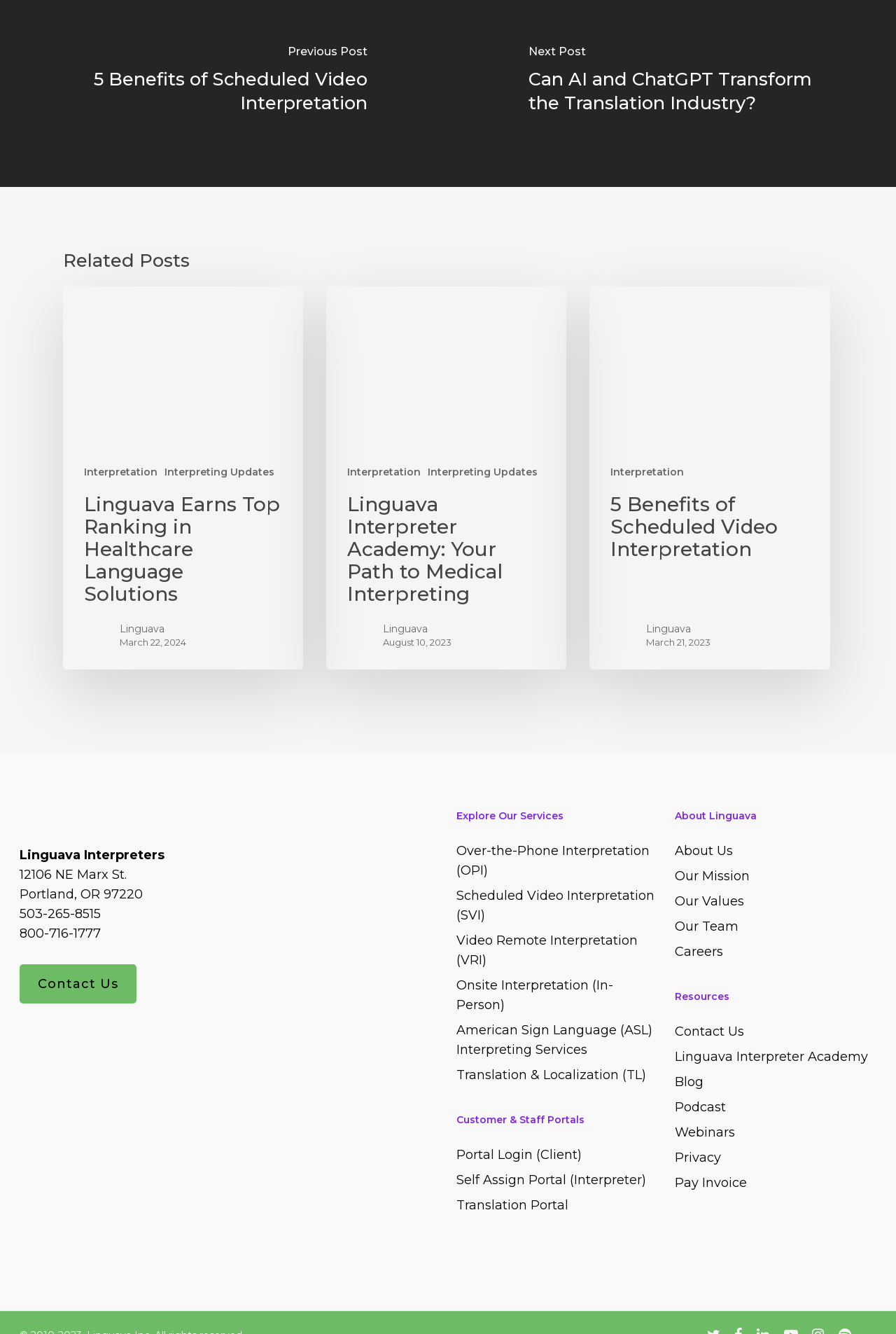Locate the bounding box coordinates of the element's region that should be clicked to carry out the following instruction: "Click on the 'Previous Post 5 Benefits of Scheduled Video Interpretation' link". The coordinates need to be four float numbers between 0 and 1, i.e., [left, top, right, bottom].

[0.09, 0.03, 0.41, 0.089]